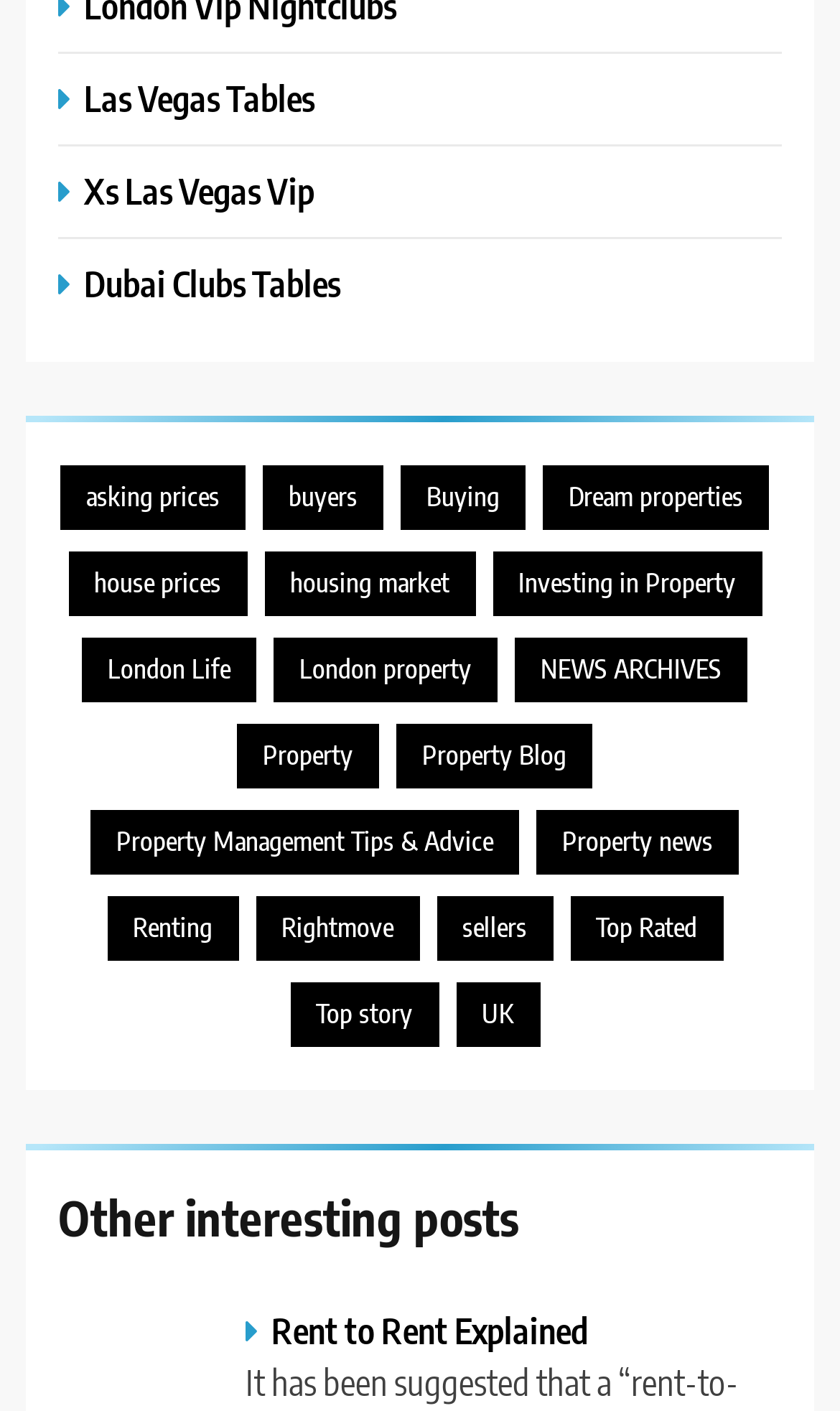Provide the bounding box coordinates of the HTML element this sentence describes: "sellers". The bounding box coordinates consist of four float numbers between 0 and 1, i.e., [left, top, right, bottom].

[0.519, 0.635, 0.658, 0.681]